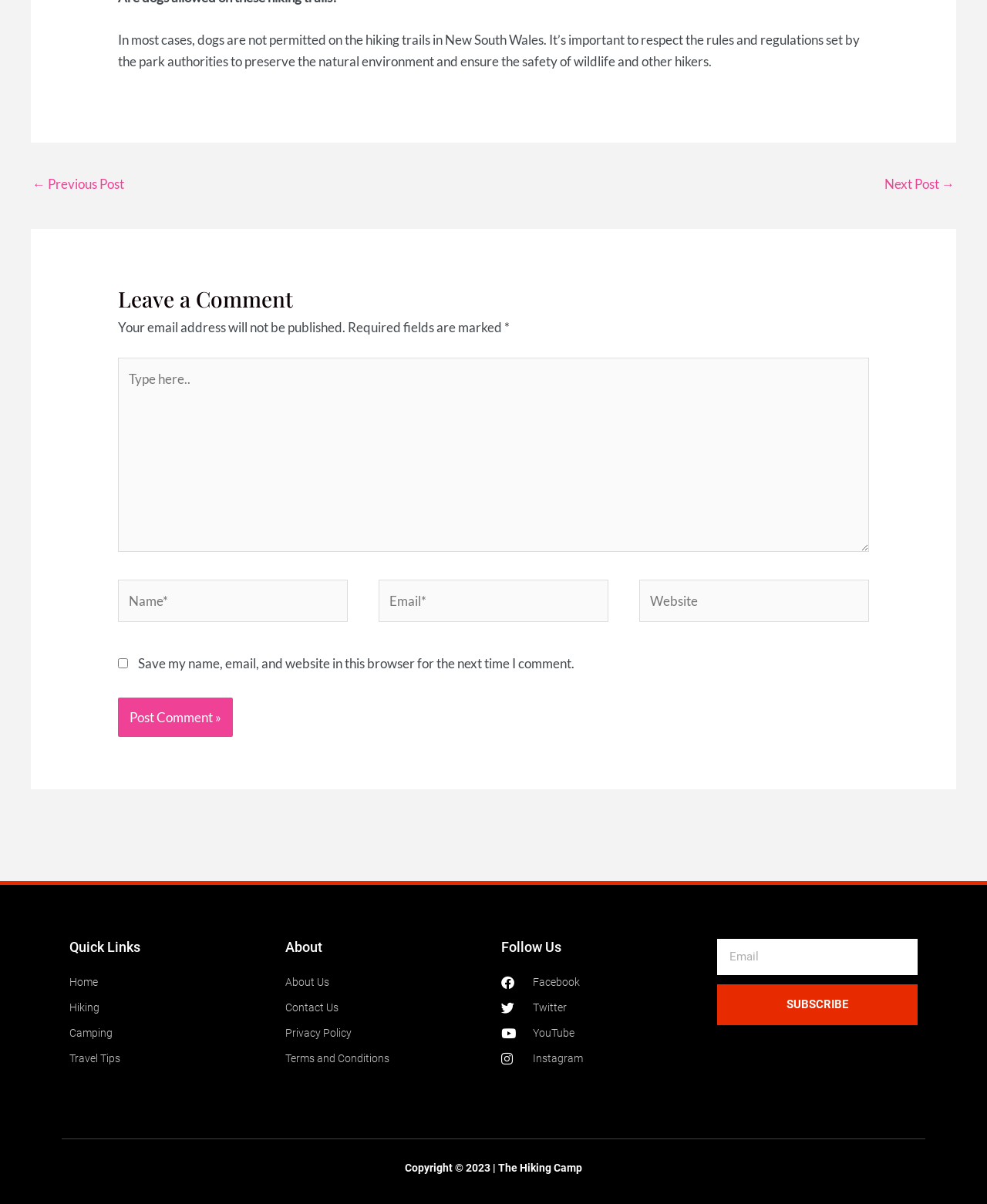What is the copyright information of the website?
Based on the image, give a one-word or short phrase answer.

Copyright 2023 | The Hiking Camp